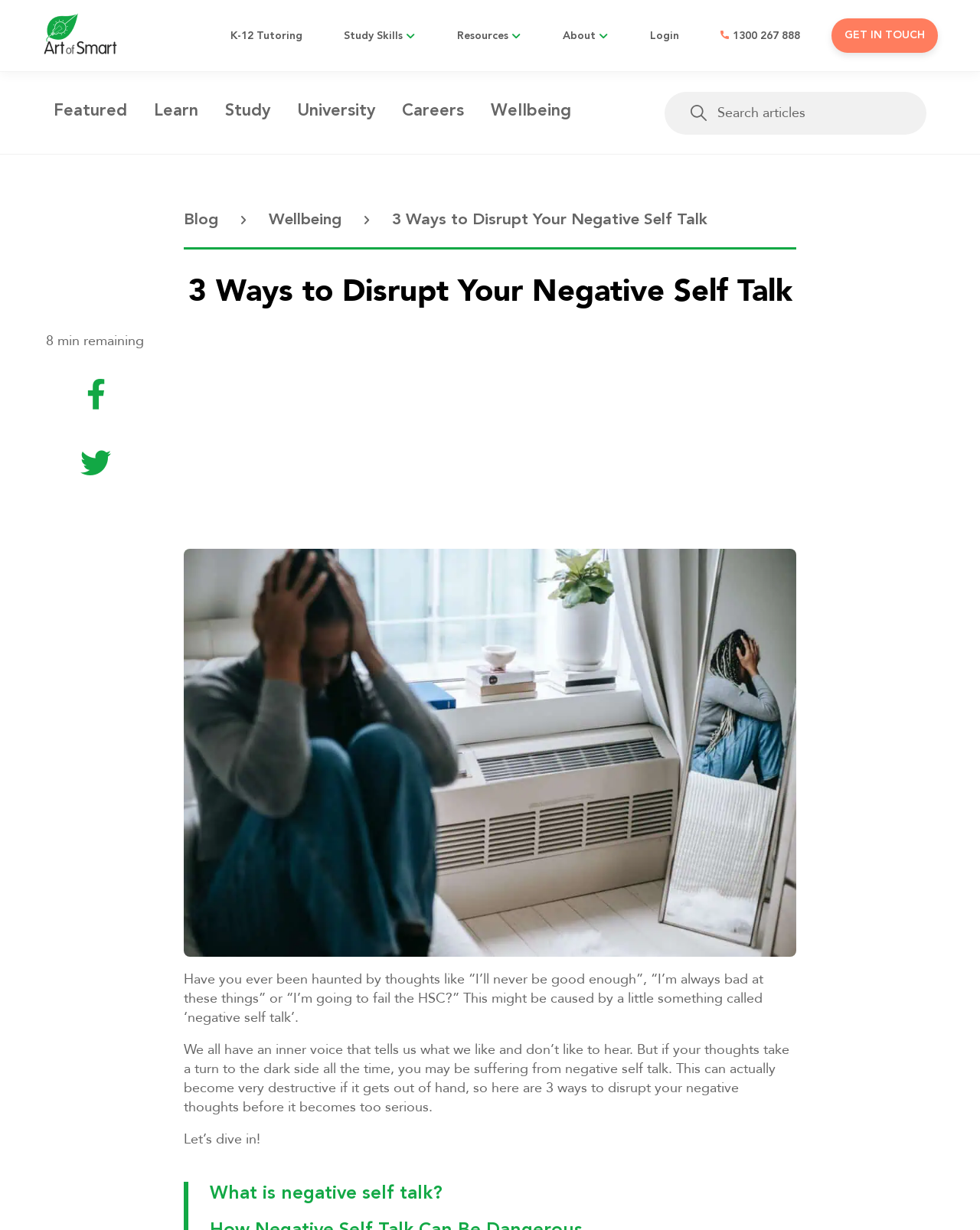Bounding box coordinates are given in the format (top-left x, top-left y, bottom-right x, bottom-right y). All values should be floating point numbers between 0 and 1. Provide the bounding box coordinate for the UI element described as: Contact us

None